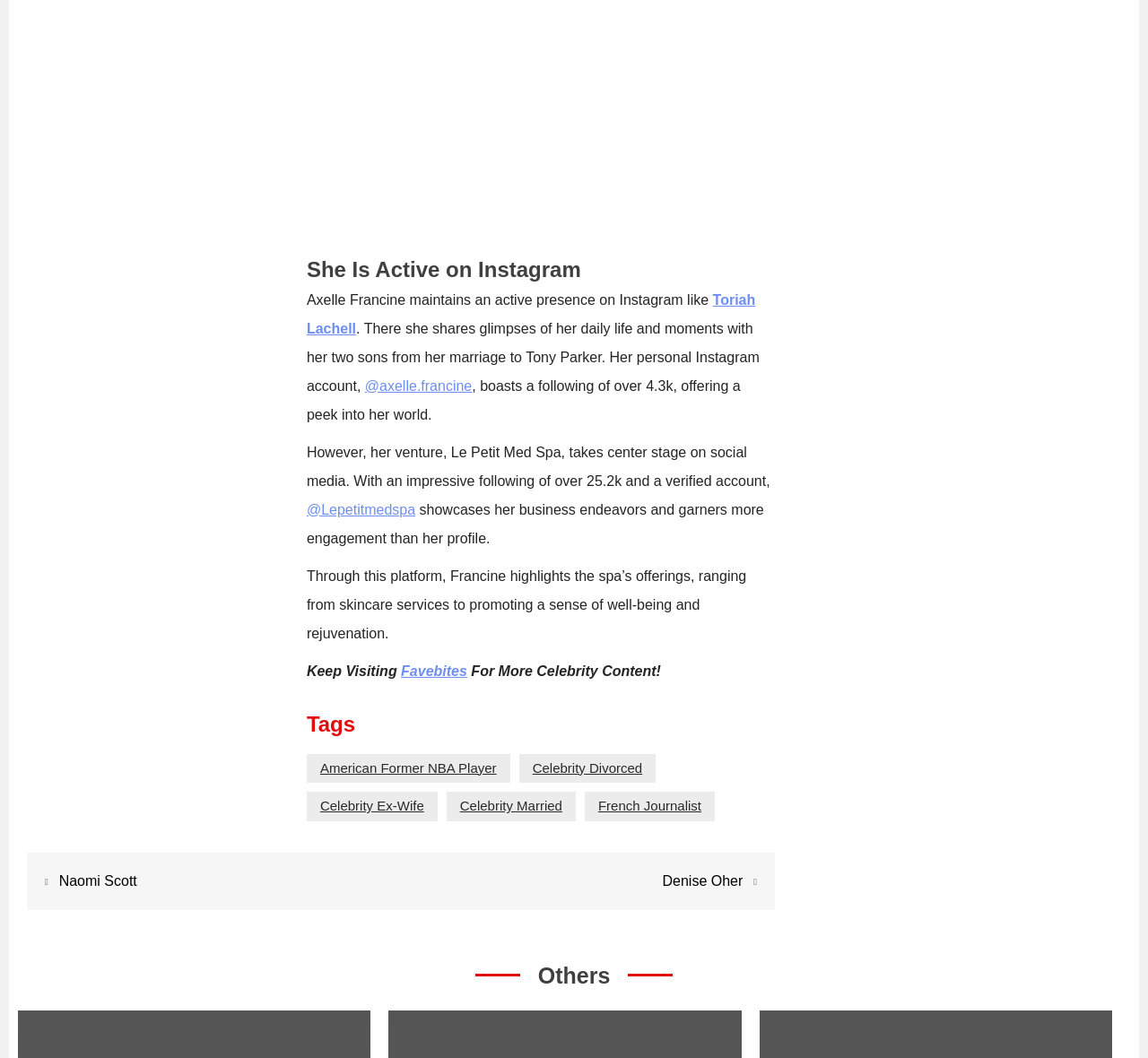Using the webpage screenshot, locate the HTML element that fits the following description and provide its bounding box: "American Former NBA Player".

[0.279, 0.718, 0.433, 0.733]